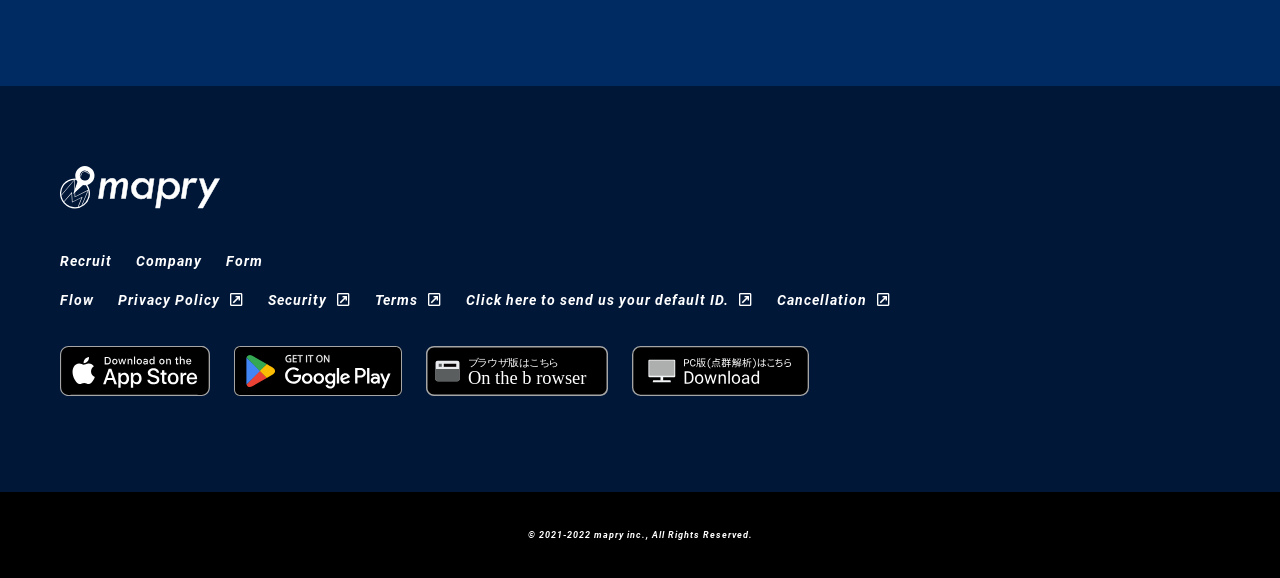Please provide a one-word or short phrase answer to the question:
How many links are there in the footer section?

7